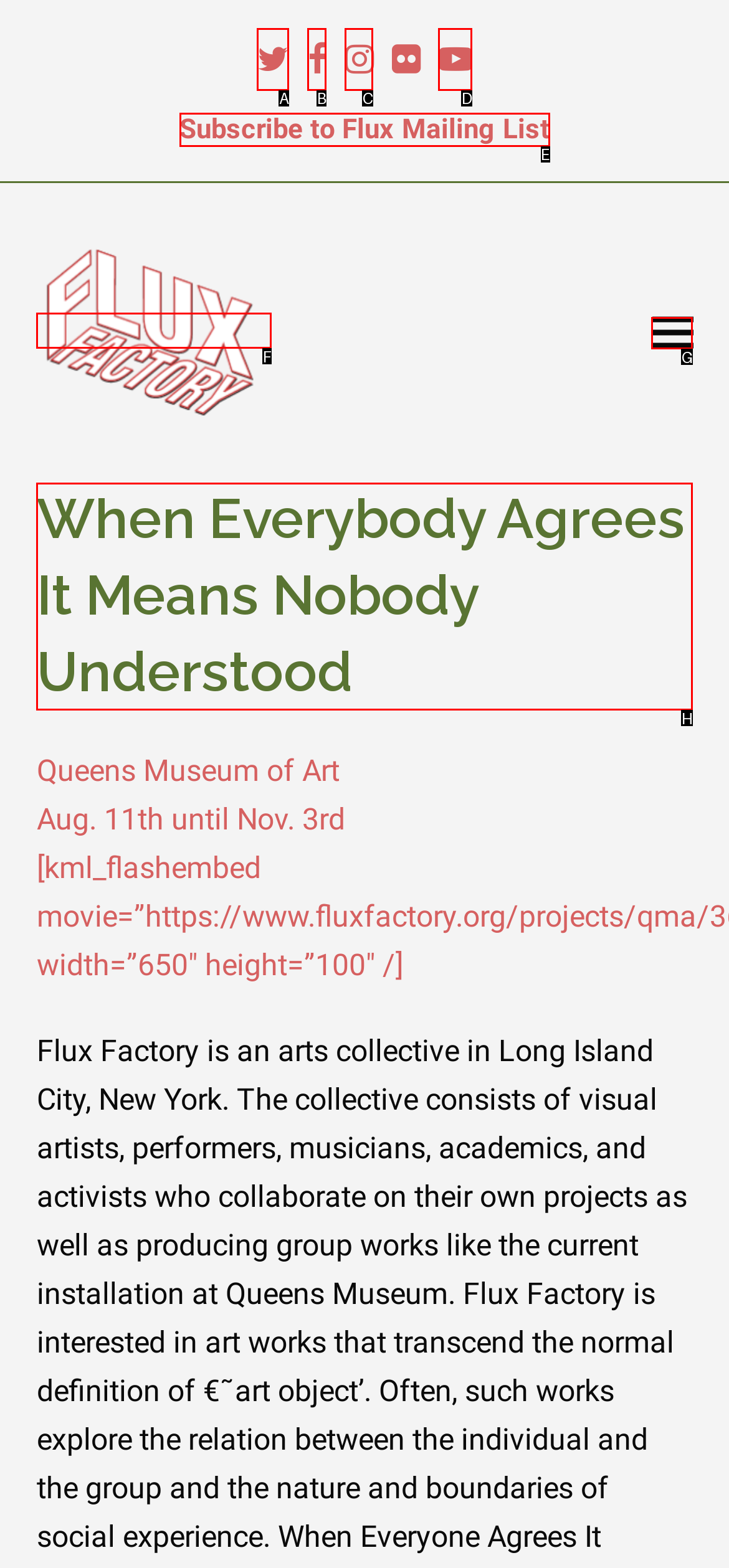From the given options, choose the one to complete the task: Open toolbar
Indicate the letter of the correct option.

None